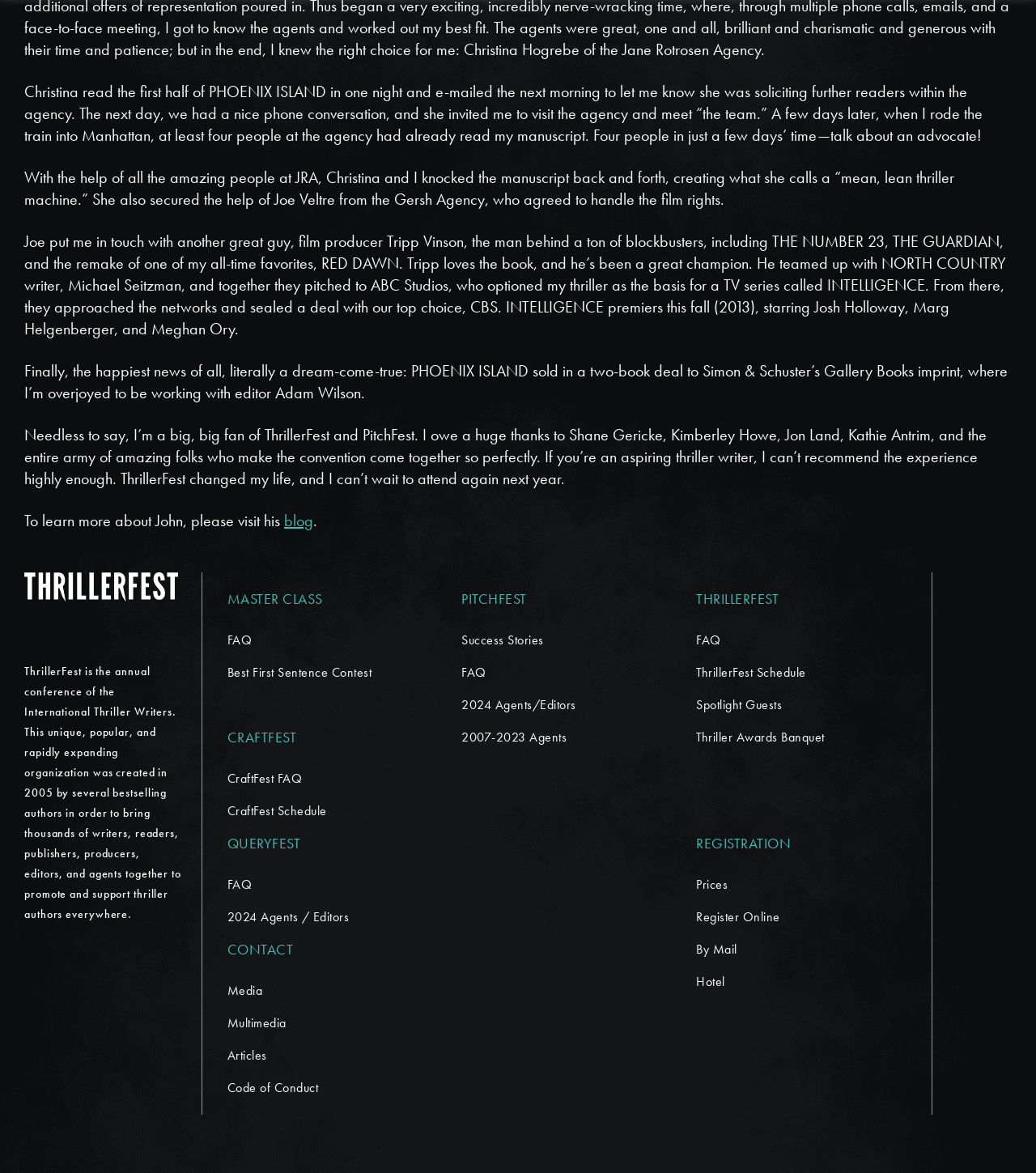What is the name of the TV series based on the author's thriller?
Answer with a single word or phrase, using the screenshot for reference.

INTELLIGENCE